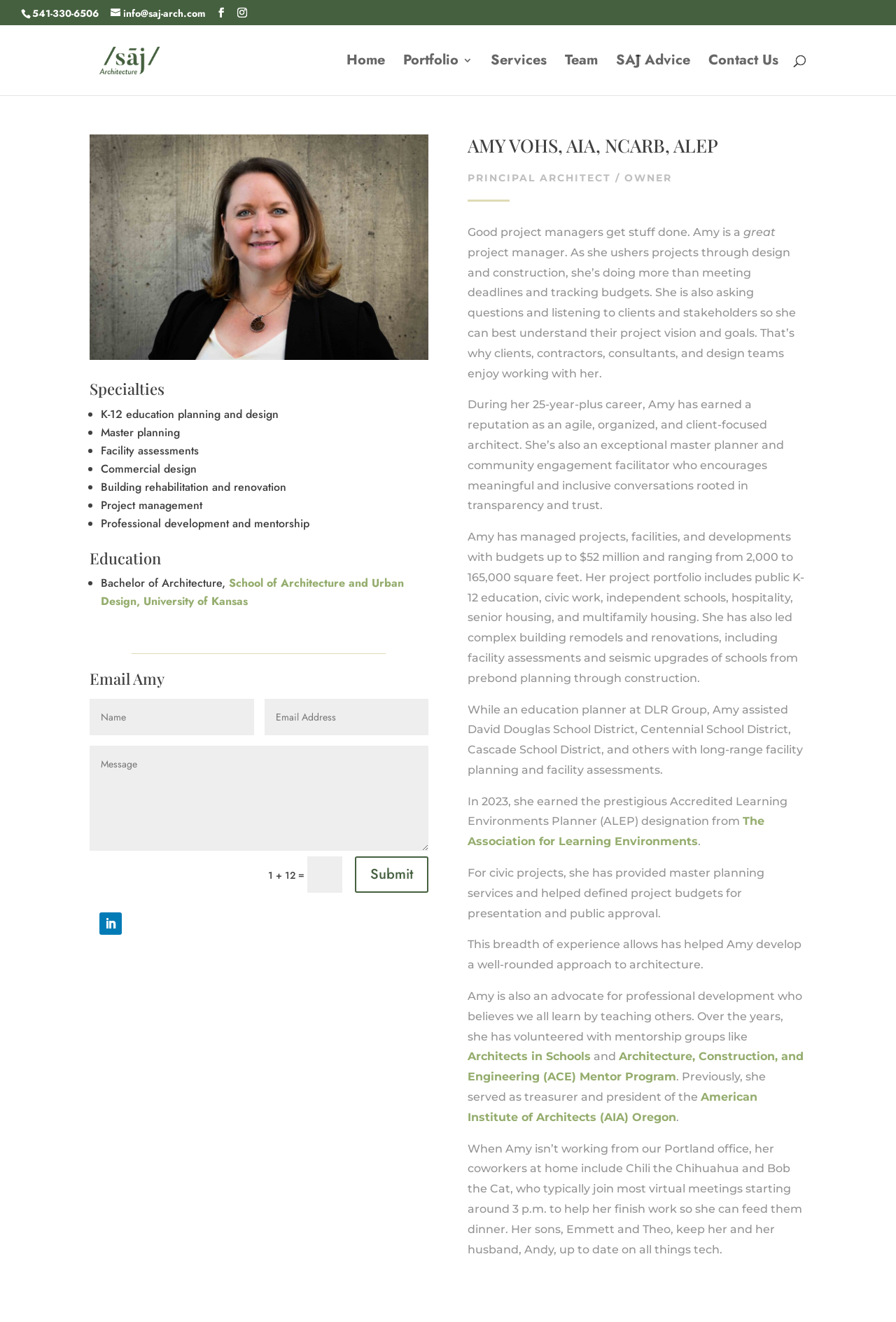Locate the bounding box coordinates of the segment that needs to be clicked to meet this instruction: "Search for something".

[0.157, 0.019, 0.877, 0.02]